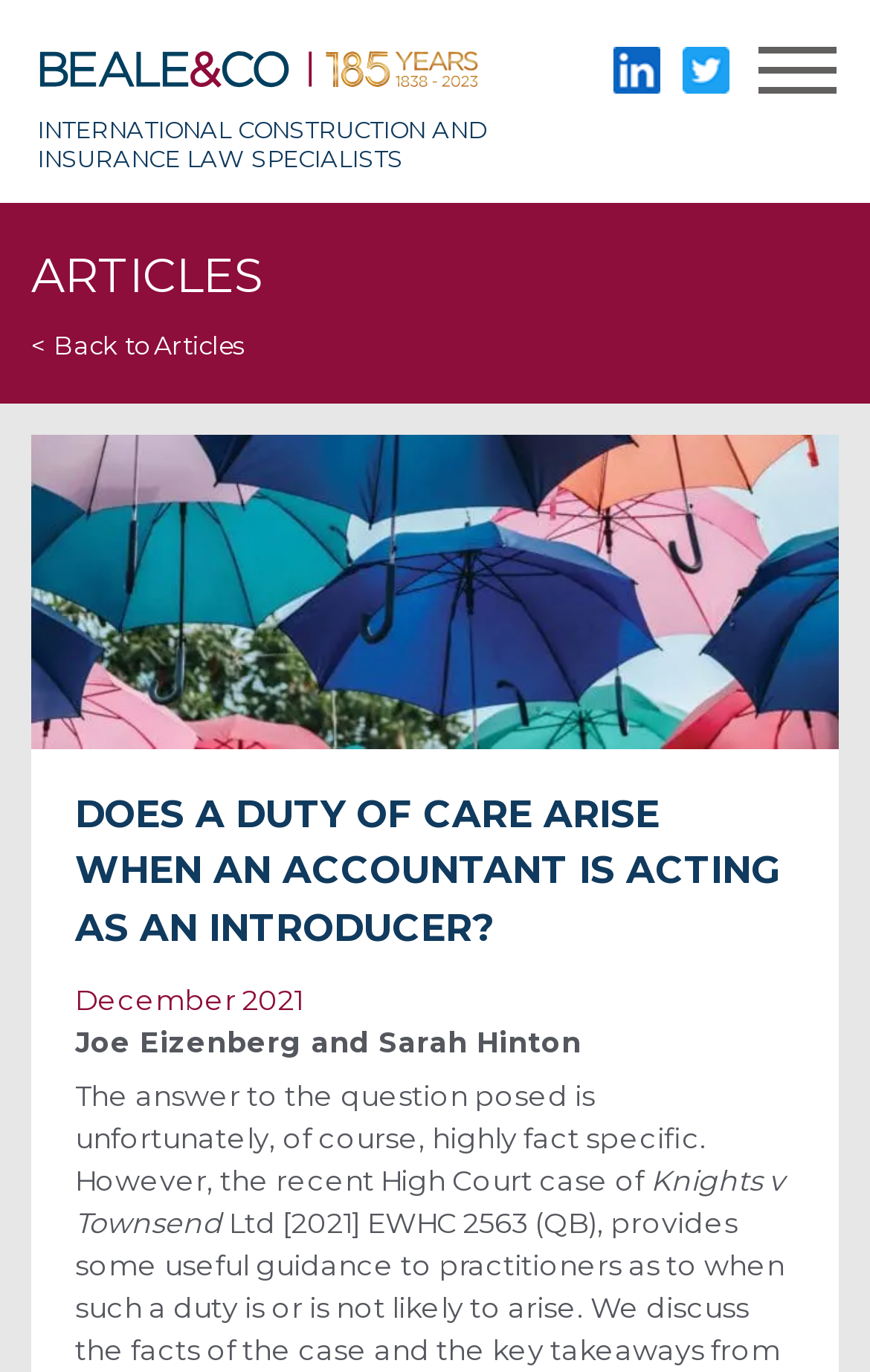What is the title of the article?
Refer to the image and give a detailed answer to the query.

The title of the article can be found in the main content section of the webpage, where it is displayed in a large font size.